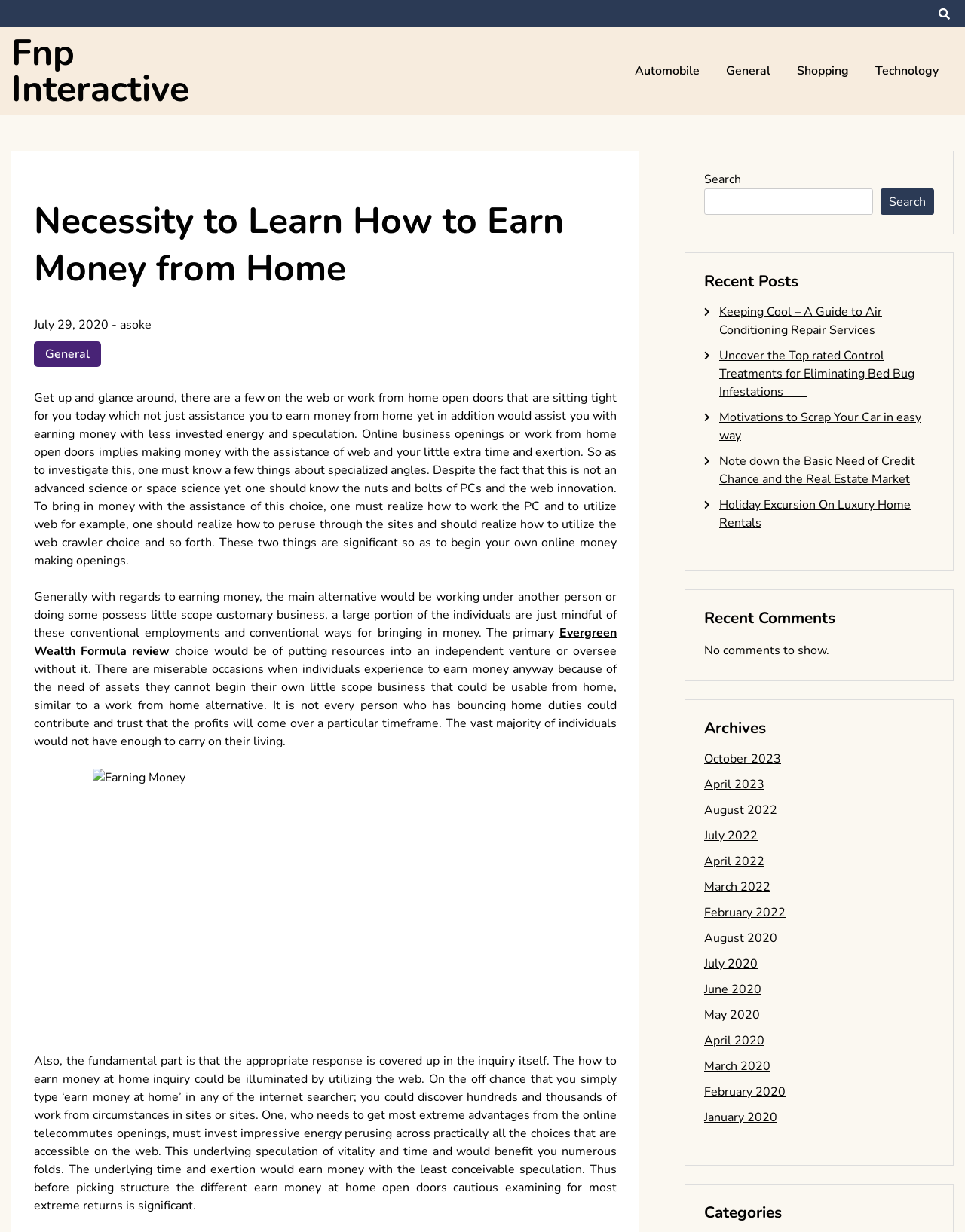Respond to the question below with a single word or phrase: What is the category of the post 'Keeping Cool – A Guide to Air Conditioning Repair Services'?

General